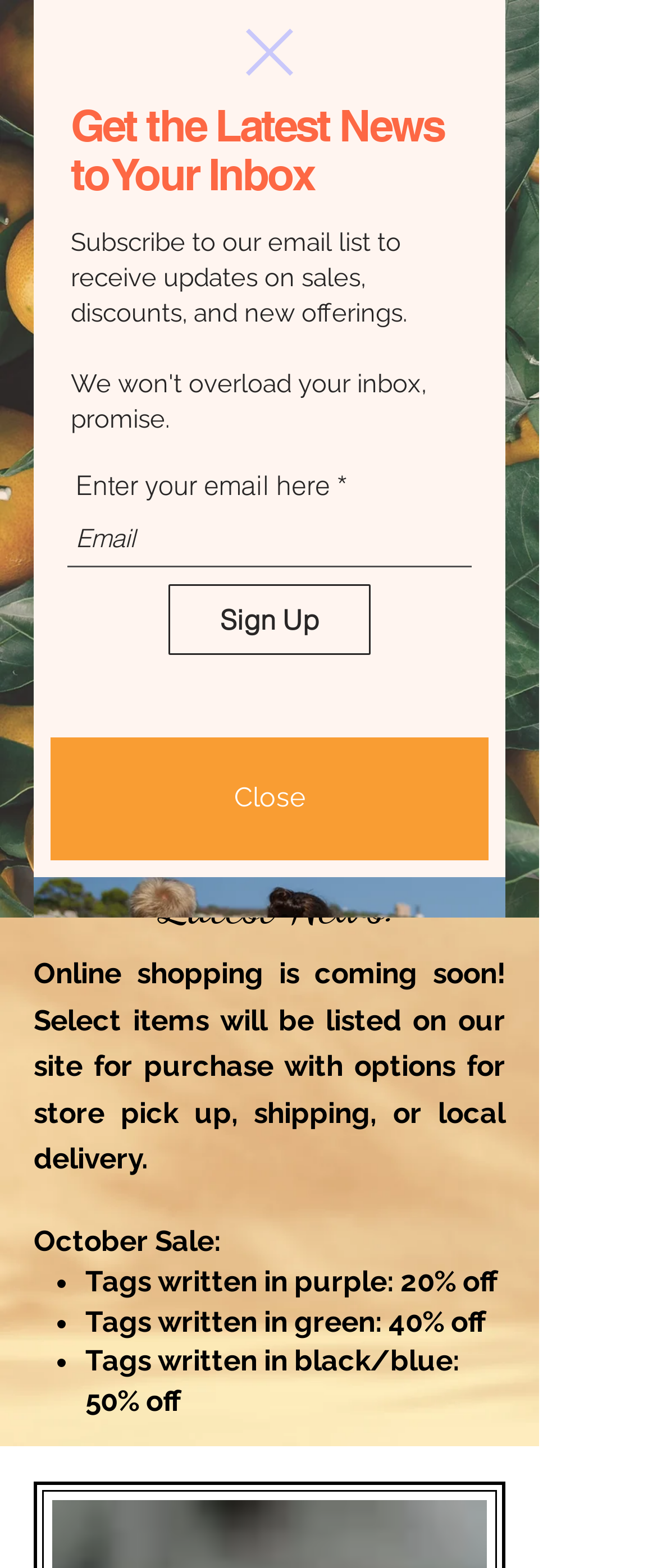Produce a meticulous description of the webpage.

This webpage is for Clementine & Co., a children's and maternity resale boutique in St. Augustine. At the top left, there is a logo image of the boutique. Next to it, on the top right, is a button to open the navigation menu. Below the logo, there is a slideshow region that takes up most of the width of the page, featuring an image of kids running.

Above the slideshow, there are three headings: "Children's and Maternity Resale Boutique", "Clementine & Co.", and "Welcome To". Below the slideshow, there is a static text announcing that online shopping is coming soon, with options for store pick-up, shipping, or local delivery.

Further down, there is a section for latest news, with a heading "Latest News:" followed by a blank space, and then an "October Sale:" announcement. Below this, there are three list markers with corresponding text describing discounts for tags written in purple, green, and black/blue.

On the right side of the page, there is a dialog box that can be opened, which contains an image of "Clementine", a button to go back to the site, a heading "Get the Latest News to Your Inbox", and a subscription form to receive updates on sales, discounts, and new offerings. The form includes a text box to enter an email address and a "Sign Up" button. There is also a "Close" button to close the dialog box. At the bottom of the dialog box, there is an image credited to Torsten Dederichs.